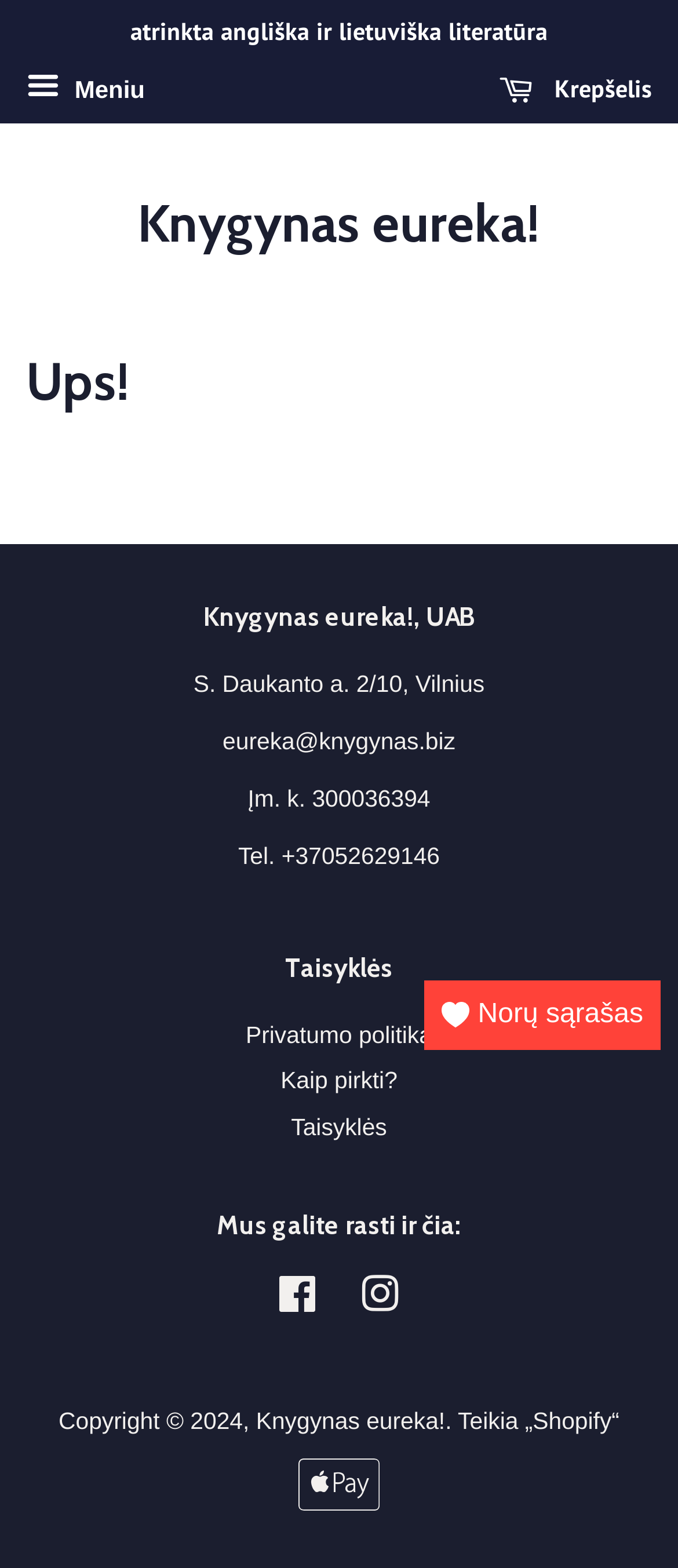What is the copyright year of the webpage?
Please interpret the details in the image and answer the question thoroughly.

The copyright year of the webpage can be found in the StaticText element 'Copyright © 2024,' which is located in the footer section of the webpage, indicating the year in which the webpage's content was copyrighted.